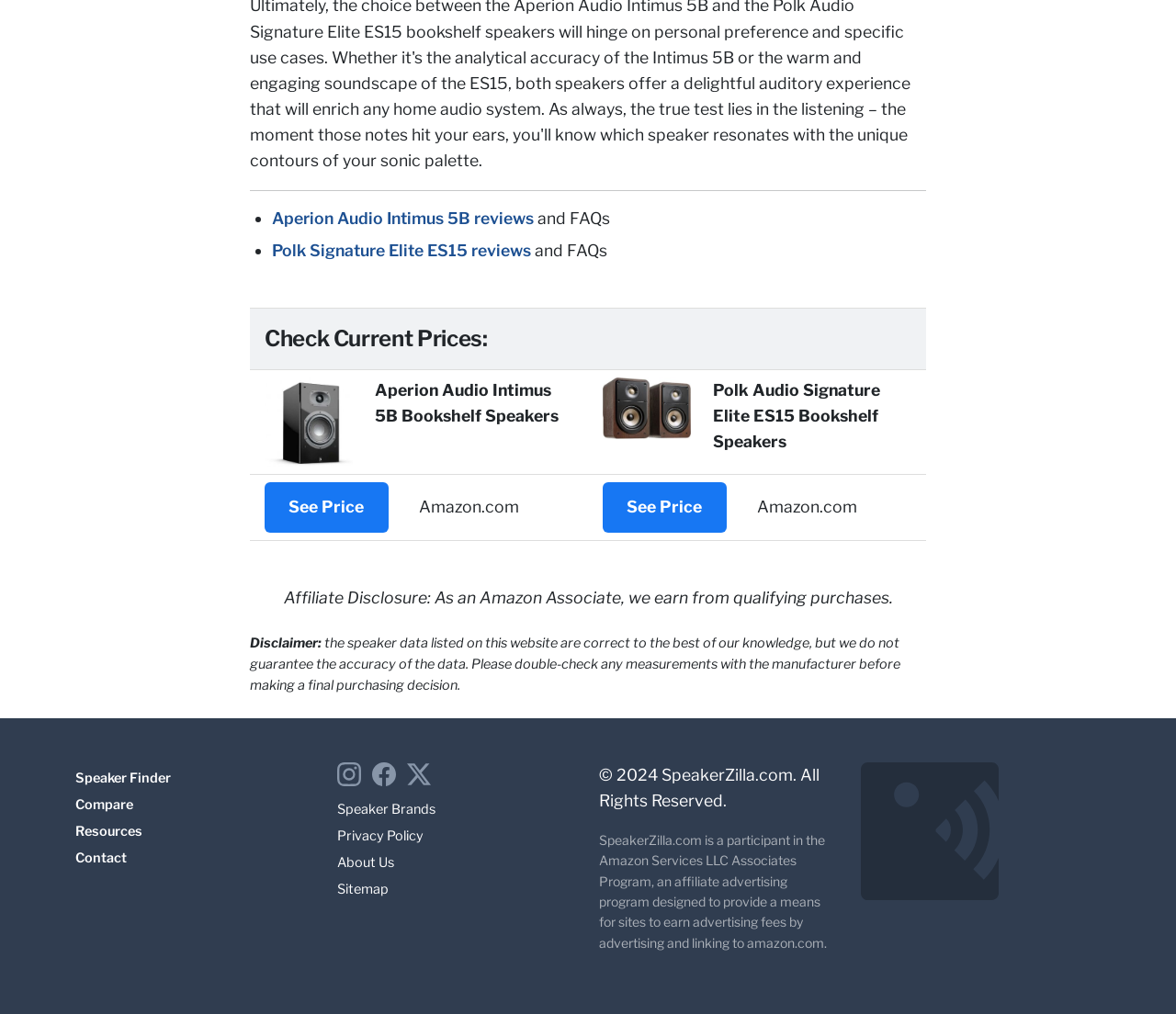Determine the bounding box for the described UI element: "Aperion Audio Intimus 5B reviews".

[0.231, 0.206, 0.454, 0.225]